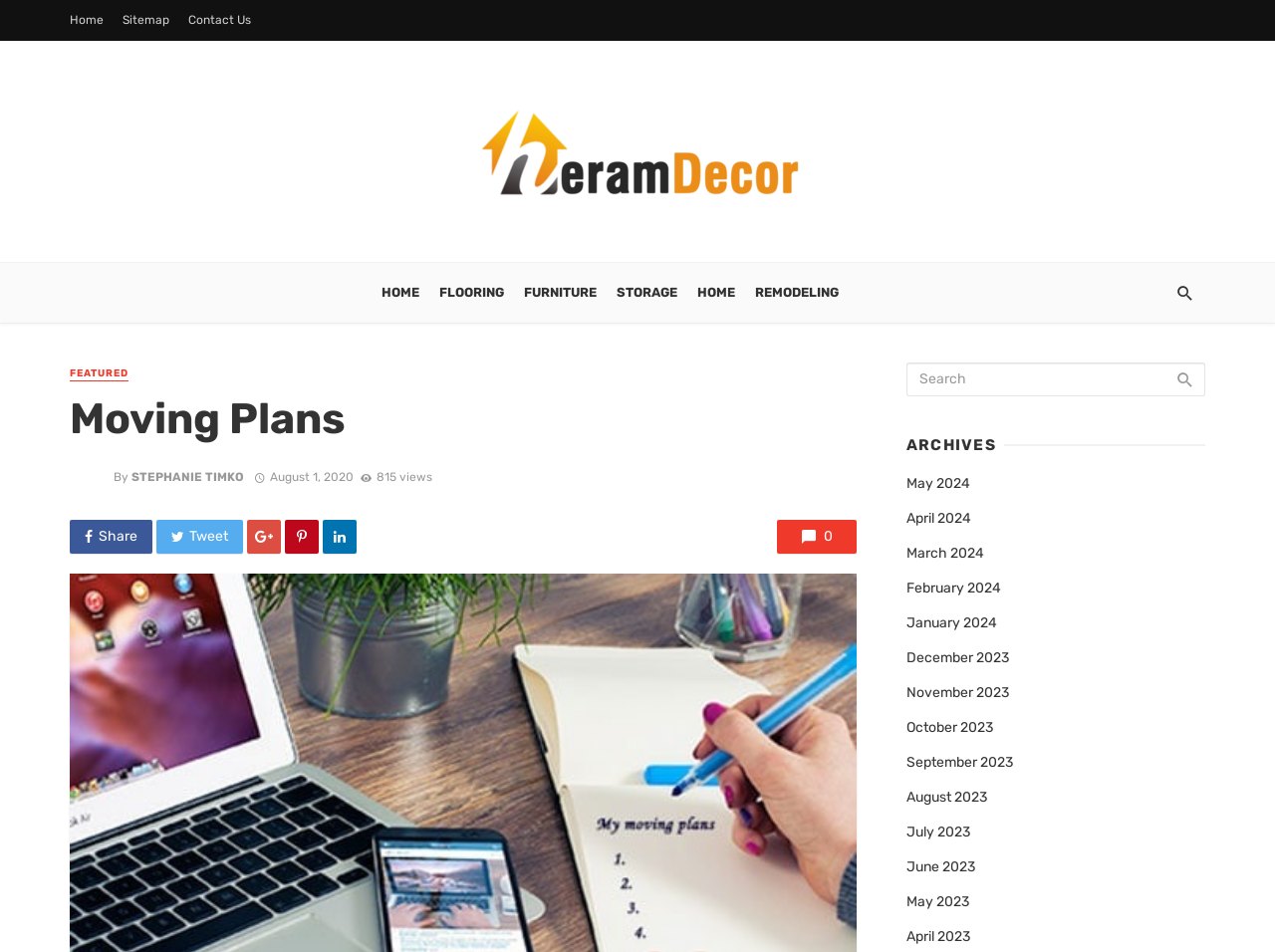Please find the bounding box coordinates of the element that you should click to achieve the following instruction: "Click the Home link". The coordinates should be presented as four float numbers between 0 and 1: [left, top, right, bottom].

[0.048, 0.01, 0.088, 0.031]